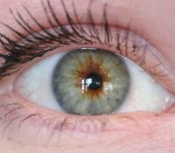What color is the central area of the iris?
Look at the screenshot and respond with a single word or phrase.

Rich brown